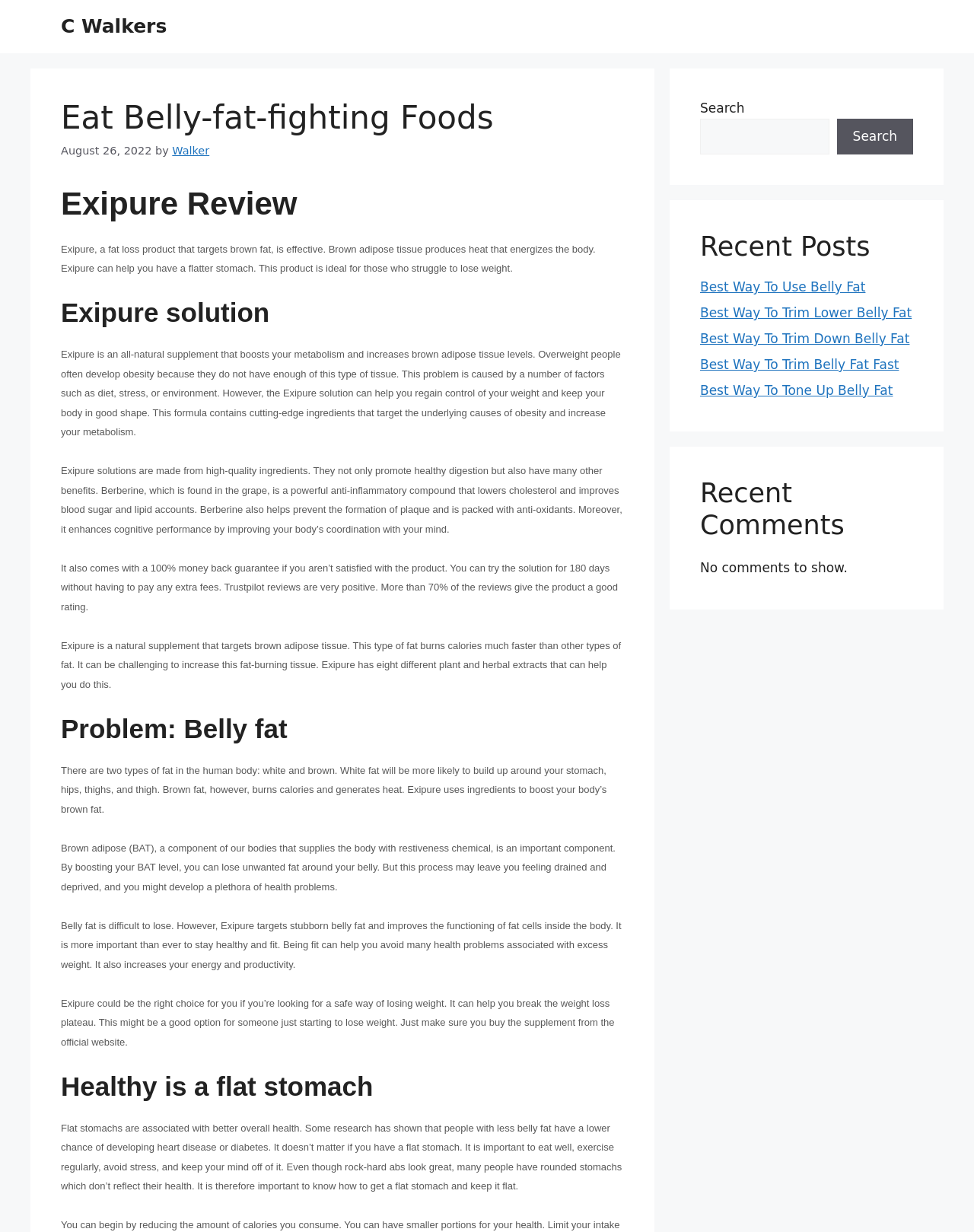Identify the bounding box for the described UI element. Provide the coordinates in (top-left x, top-left y, bottom-right x, bottom-right y) format with values ranging from 0 to 1: C Walkers

[0.062, 0.012, 0.171, 0.03]